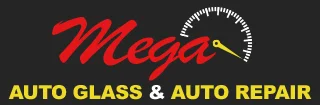What is the company's specialized service?
Using the visual information, respond with a single word or phrase.

AUTO GLASS & AUTO REPAIR